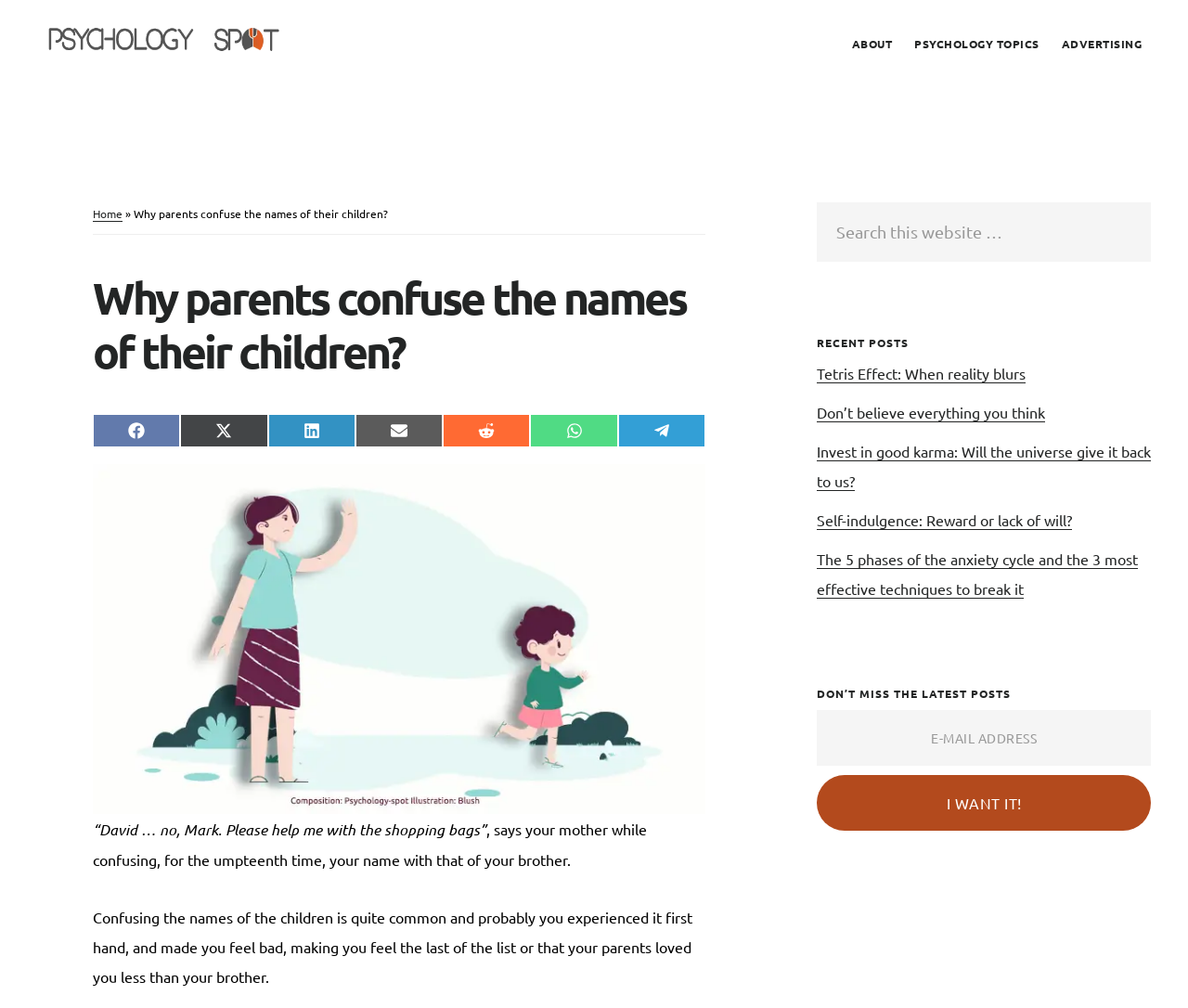What is the name of the website?
Ensure your answer is thorough and detailed.

The name of the website can be found in the top-left corner of the webpage, where it says 'PSYCHOLOGY SPOT' in a link format.